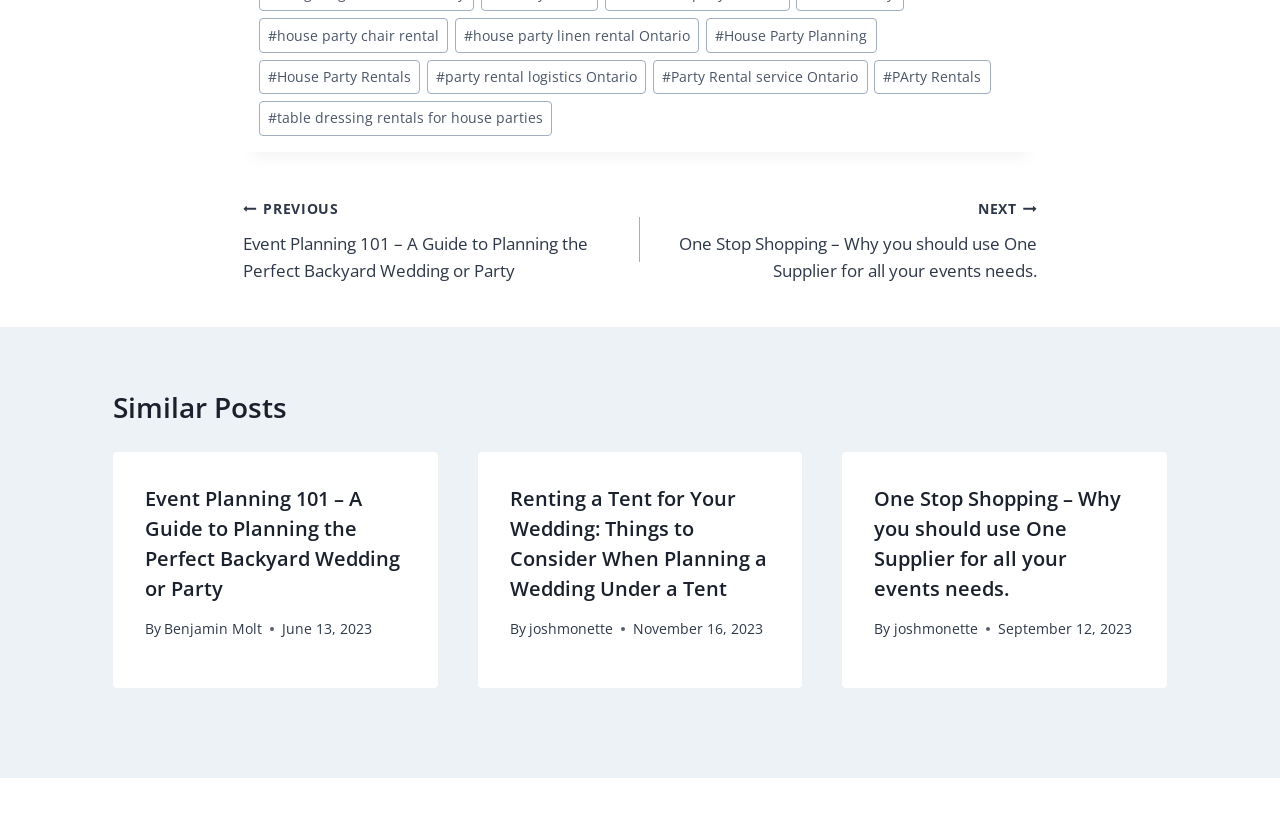Locate the bounding box coordinates of the clickable area to execute the instruction: "Click on 'House Party Chair Rental'". Provide the coordinates as four float numbers between 0 and 1, represented as [left, top, right, bottom].

[0.202, 0.022, 0.35, 0.064]